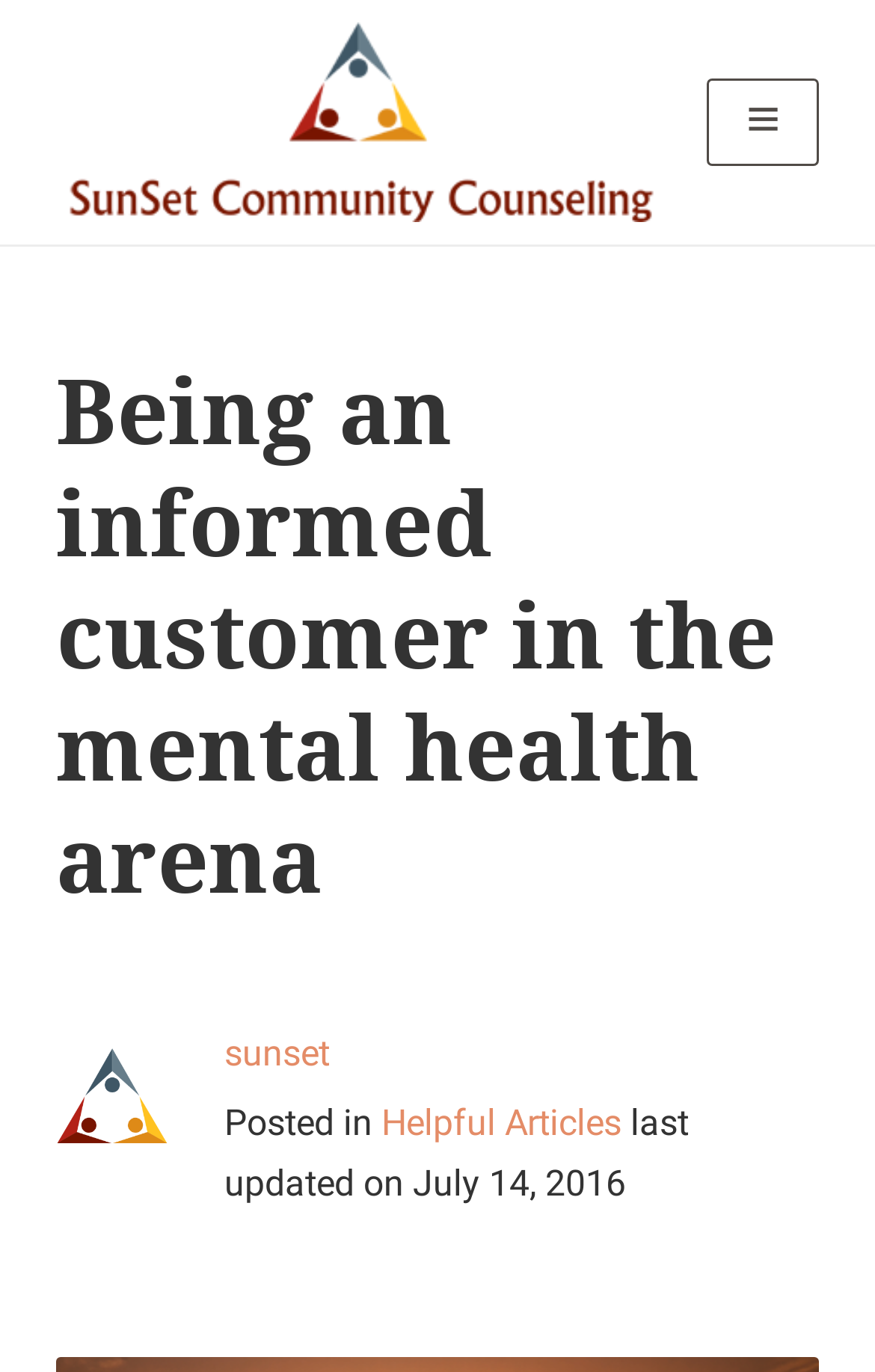Determine the bounding box coordinates for the HTML element described here: "sunset".

[0.256, 0.753, 0.377, 0.784]